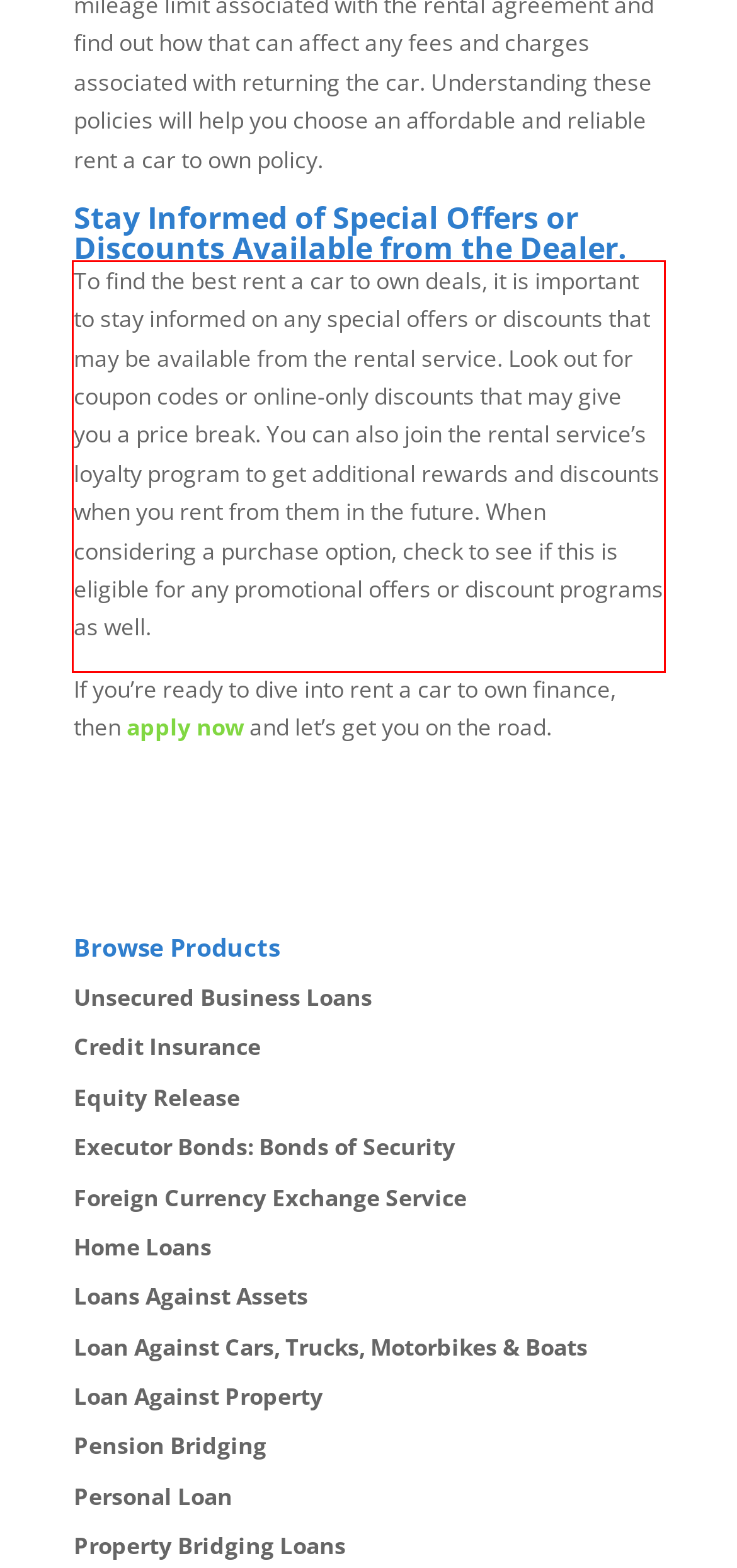With the given screenshot of a webpage, locate the red rectangle bounding box and extract the text content using OCR.

To find the best rent a car to own deals, it is important to stay informed on any special offers or discounts that may be available from the rental service. Look out for coupon codes or online-only discounts that may give you a price break. You can also join the rental service’s loyalty program to get additional rewards and discounts when you rent from them in the future. When considering a purchase option, check to see if this is eligible for any promotional offers or discount programs as well.